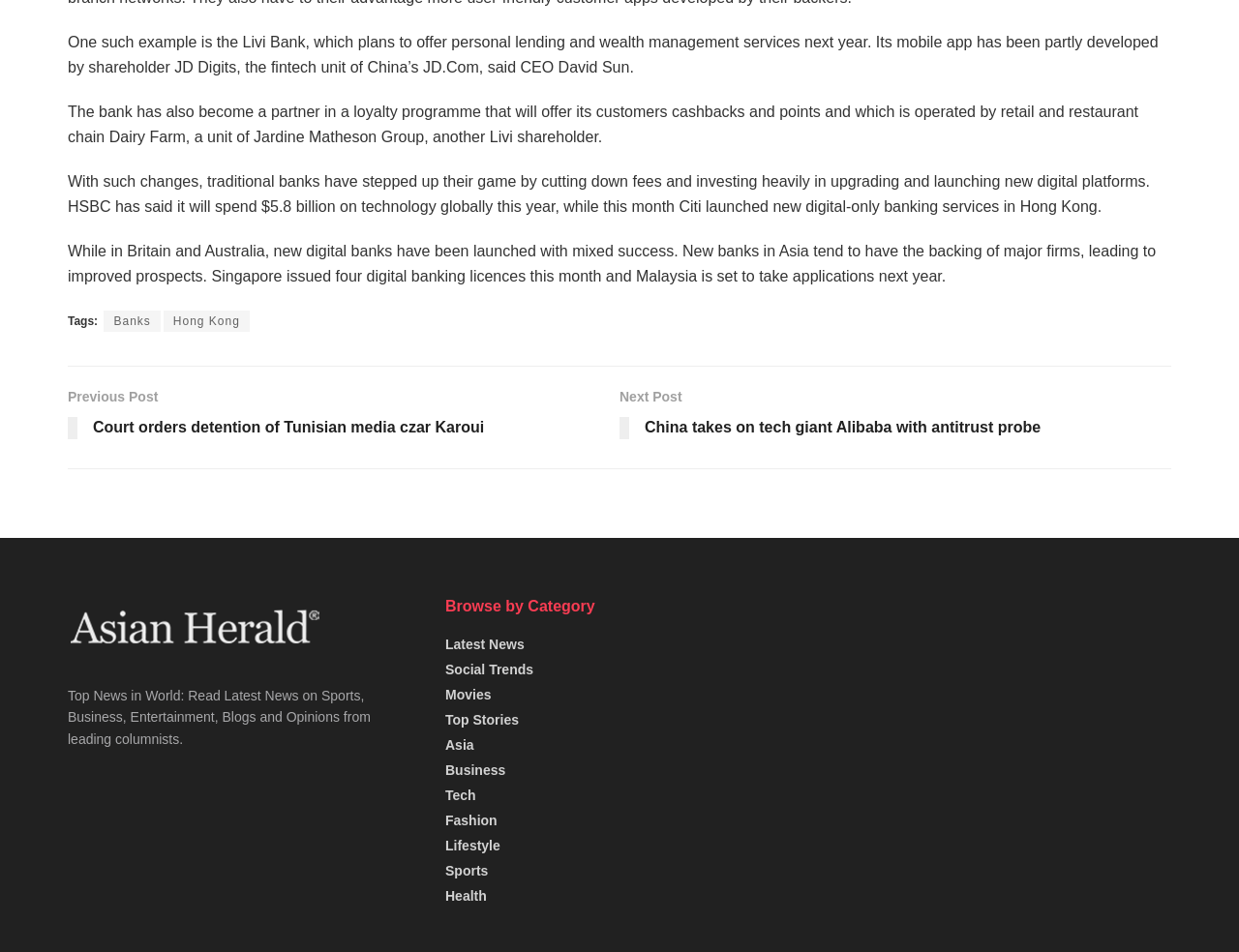How many digital banking licences were issued in Singapore this month?
Please describe in detail the information shown in the image to answer the question.

The article states that Singapore issued four digital banking licences this month, as part of its efforts to promote digital banking in the region.